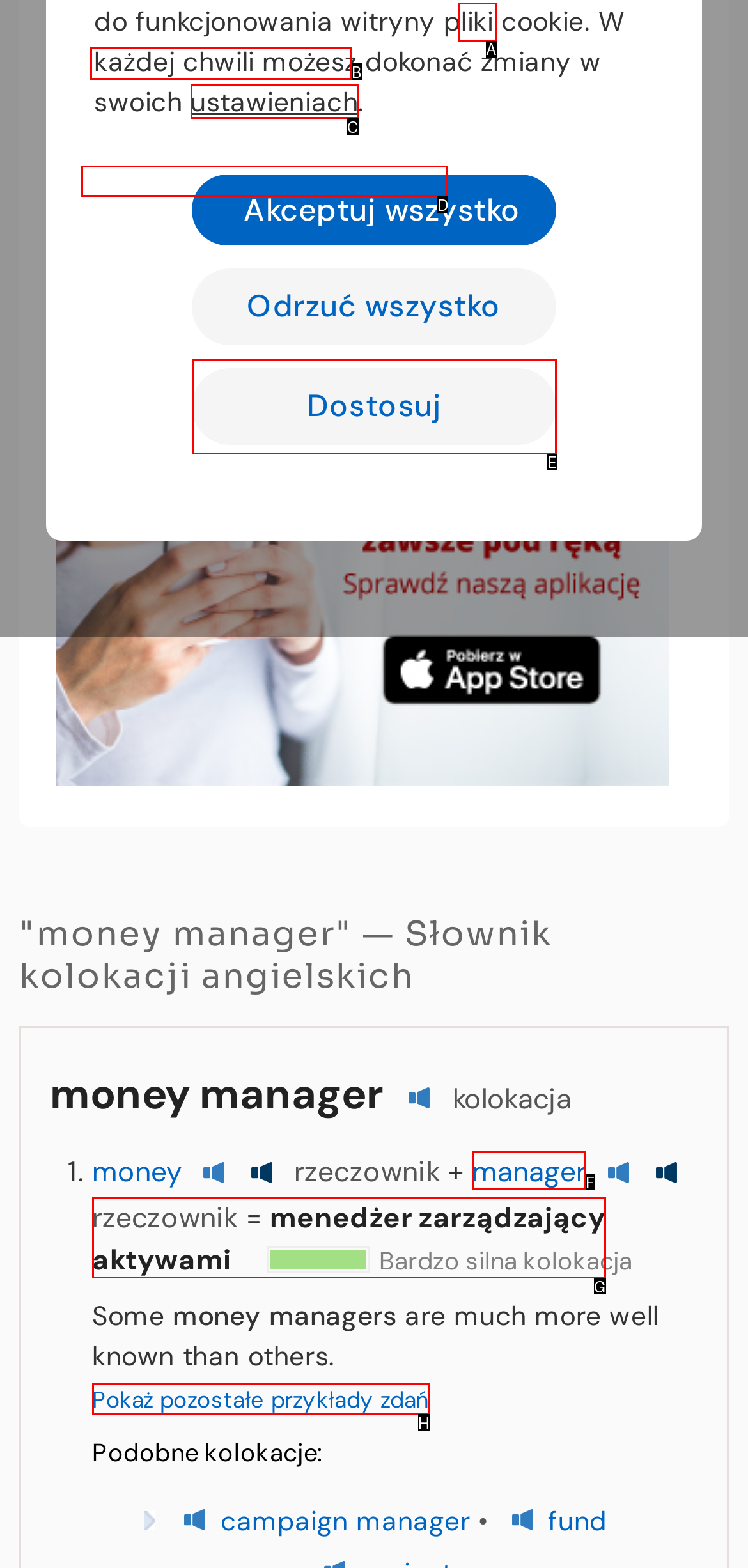What letter corresponds to the UI element described here: Pokaż dodatkowe przykłady zdań
Reply with the letter from the options provided.

D